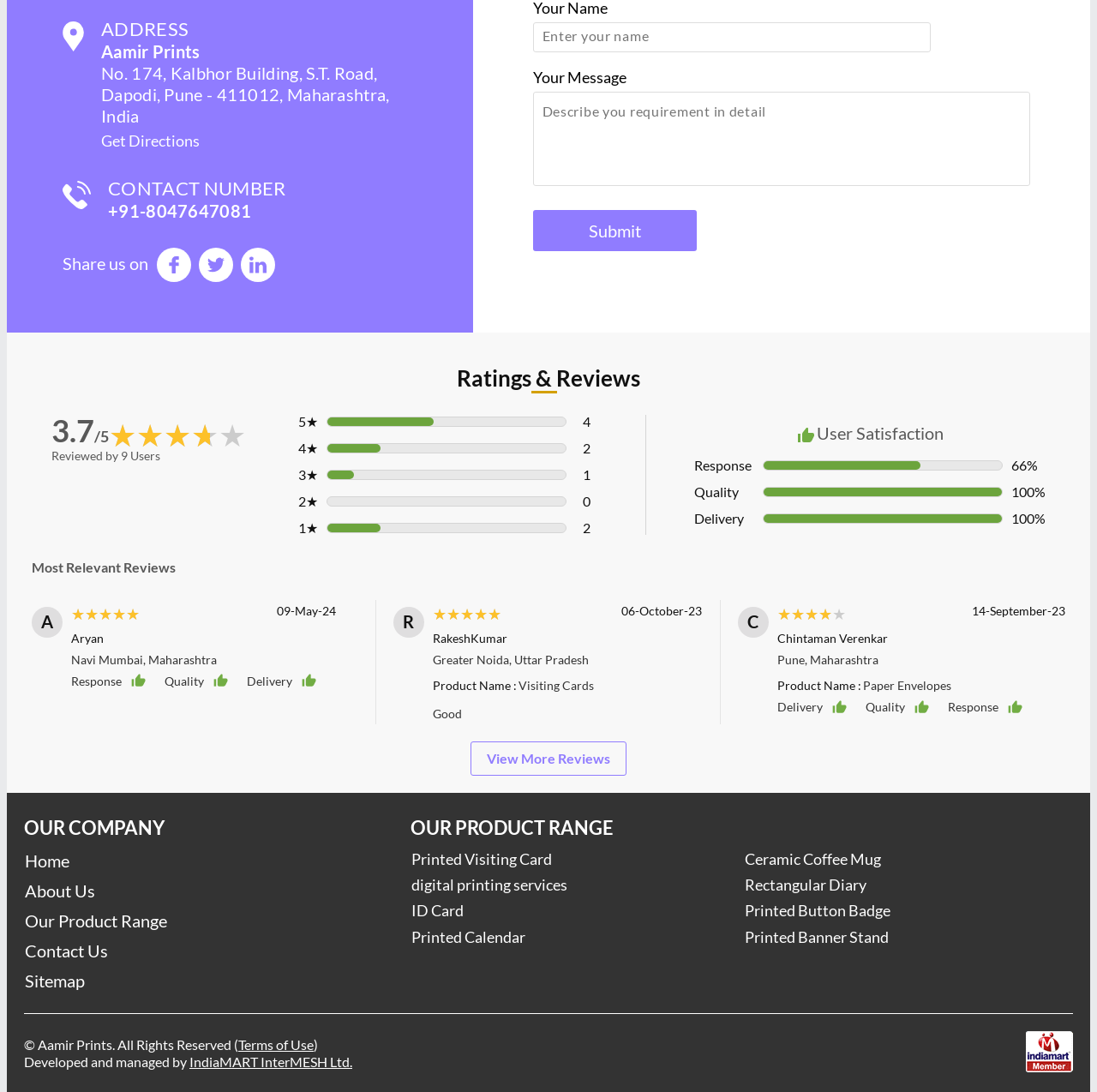Use one word or a short phrase to answer the question provided: 
What is the name of the product reviewed by RakeshKumar?

Visiting Cards